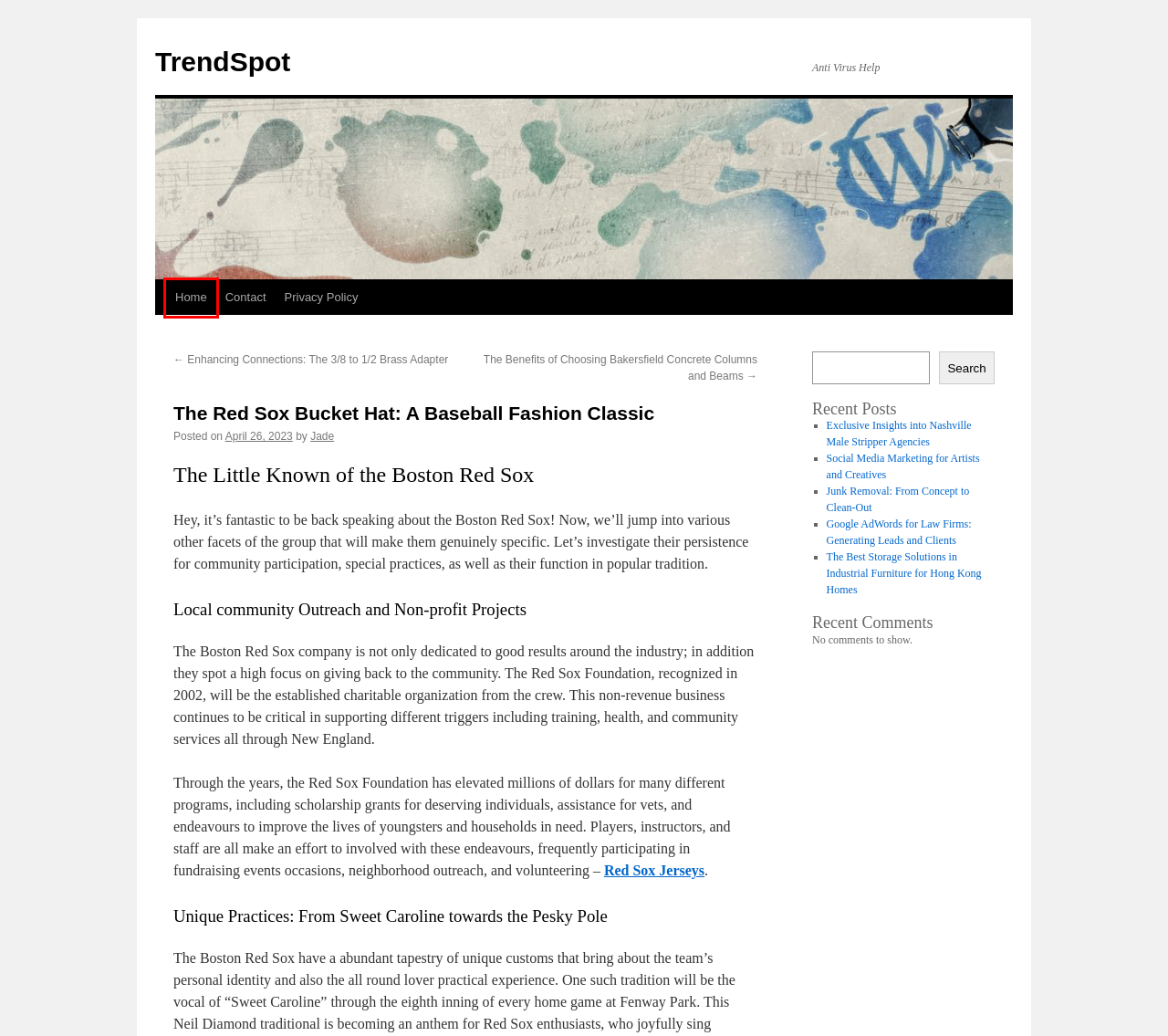Examine the screenshot of a webpage with a red bounding box around a specific UI element. Identify which webpage description best matches the new webpage that appears after clicking the element in the red bounding box. Here are the candidates:
A. April | 2023 | TrendSpot
B. TrendSpot | Anti Virus Help
C. Real Estate | TrendSpot
D. Blog Tool, Publishing Platform, and CMS – WordPress.org
E. December | 2023 | TrendSpot
F. Travel | TrendSpot
G. June | 2023 | TrendSpot
H. The Benefits of Choosing Bakersfield Concrete Columns and Beams | TrendSpot

B